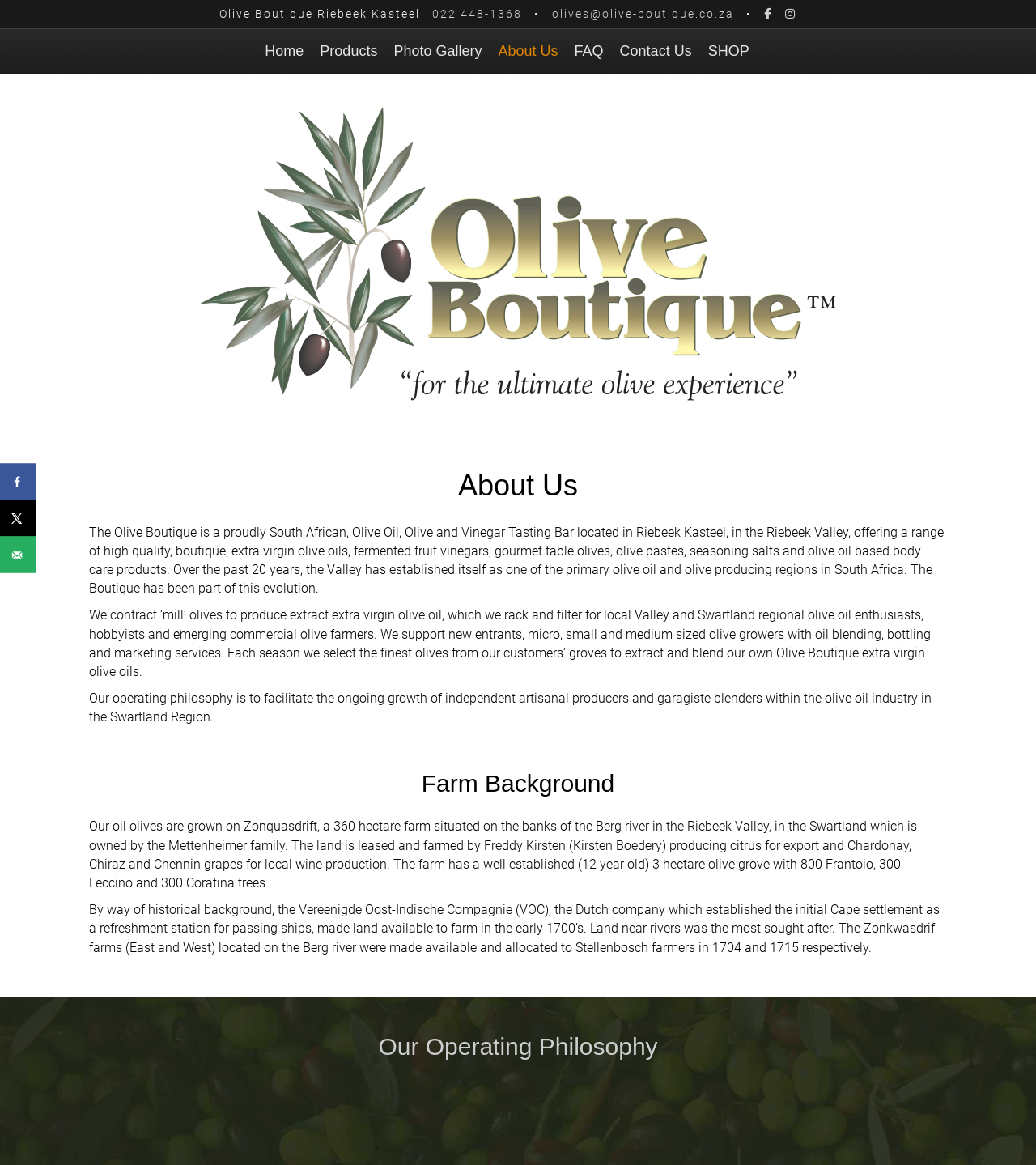Find the bounding box coordinates for the area you need to click to carry out the instruction: "Call the phone number". The coordinates should be four float numbers between 0 and 1, indicated as [left, top, right, bottom].

[0.417, 0.006, 0.504, 0.017]